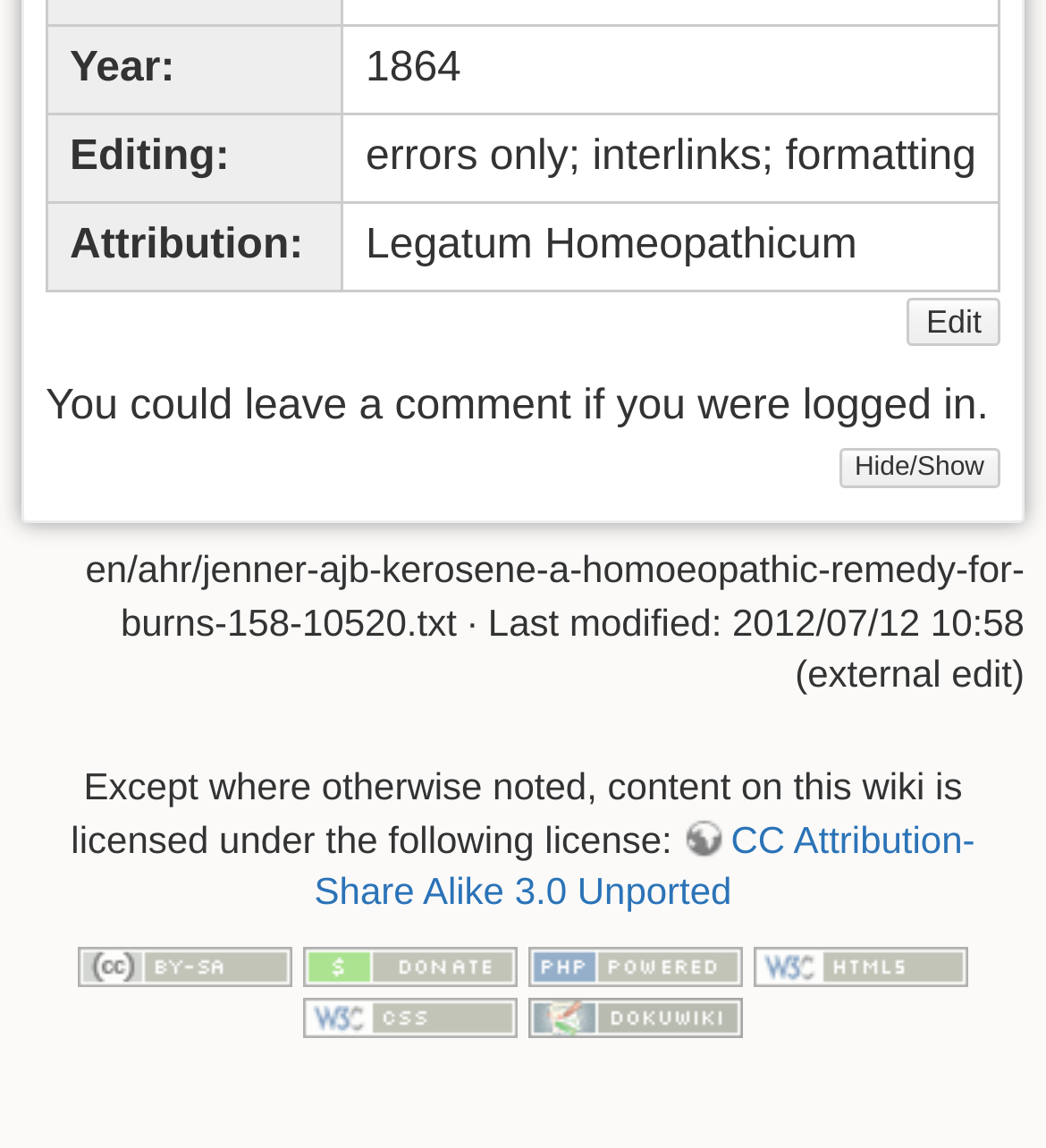Locate the bounding box coordinates of the clickable area needed to fulfill the instruction: "Click the 'Donate' link".

[0.29, 0.82, 0.495, 0.858]